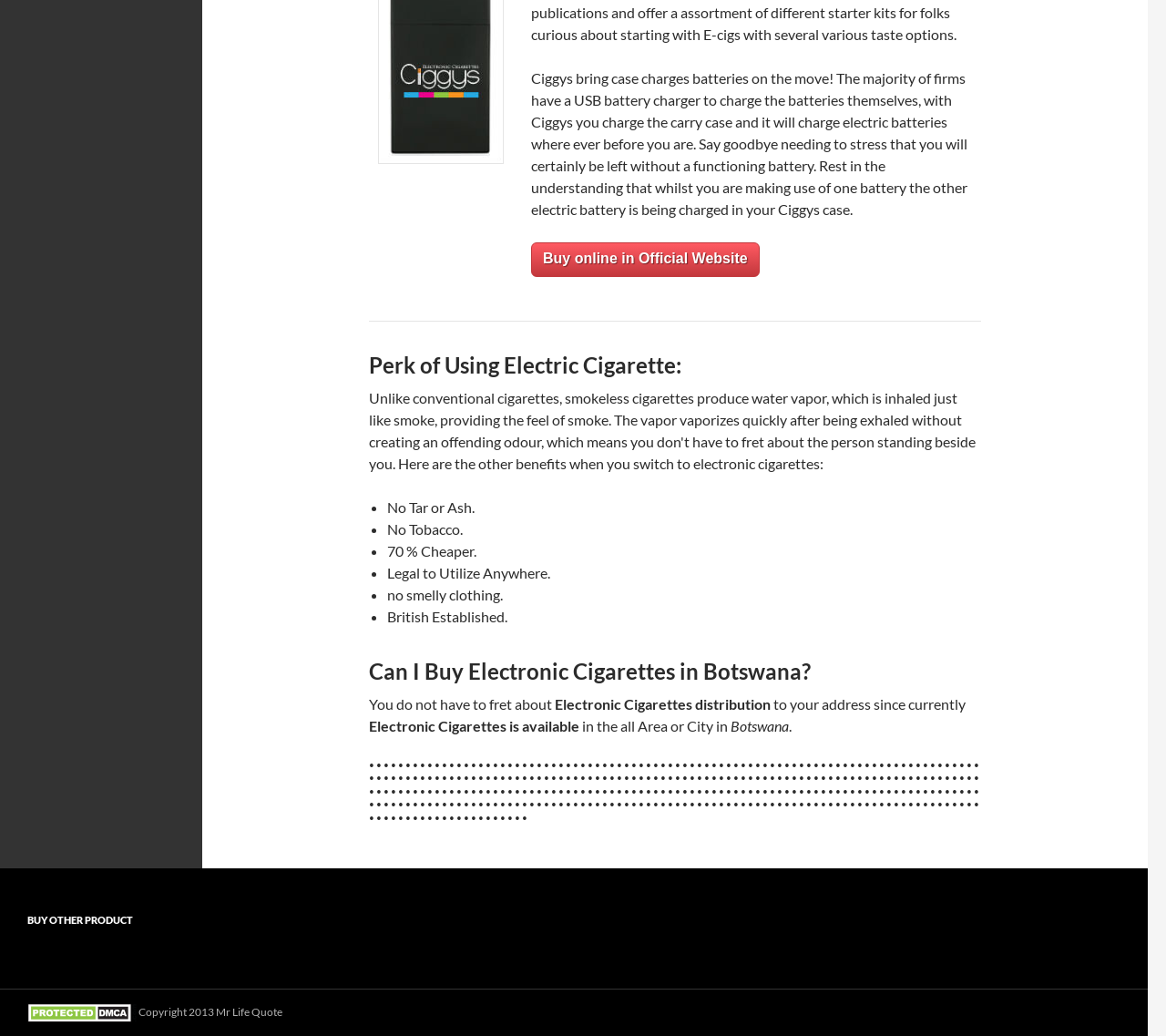Refer to the image and offer a detailed explanation in response to the question: How many benefits of using electric cigarettes are listed on the webpage?

The webpage lists six benefits of using electric cigarettes, including no tar or ash, no tobacco, 70% cheaper, legal to use anywhere, no smelly clothing, and British established.